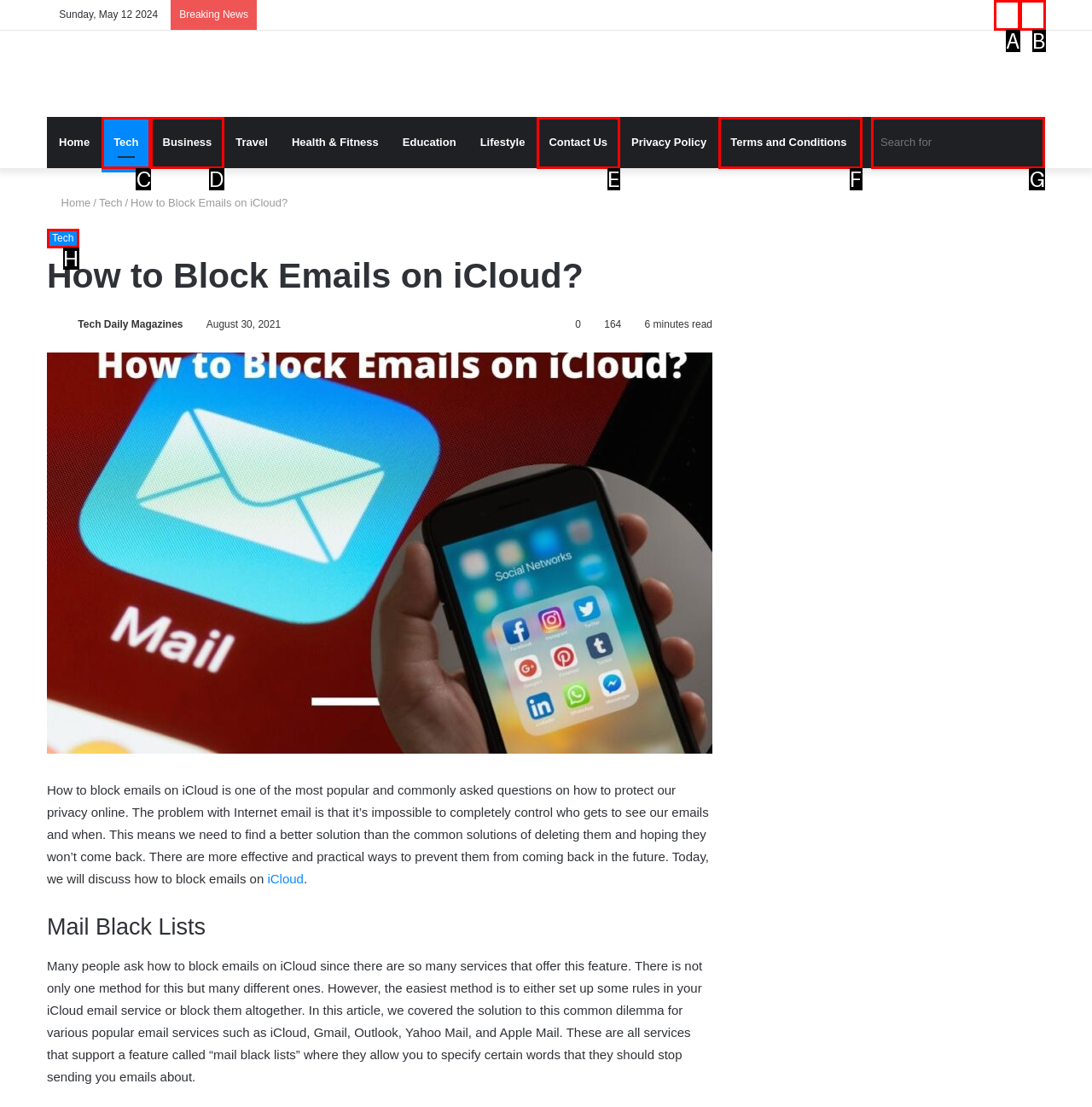To execute the task: Search for something, which one of the highlighted HTML elements should be clicked? Answer with the option's letter from the choices provided.

G